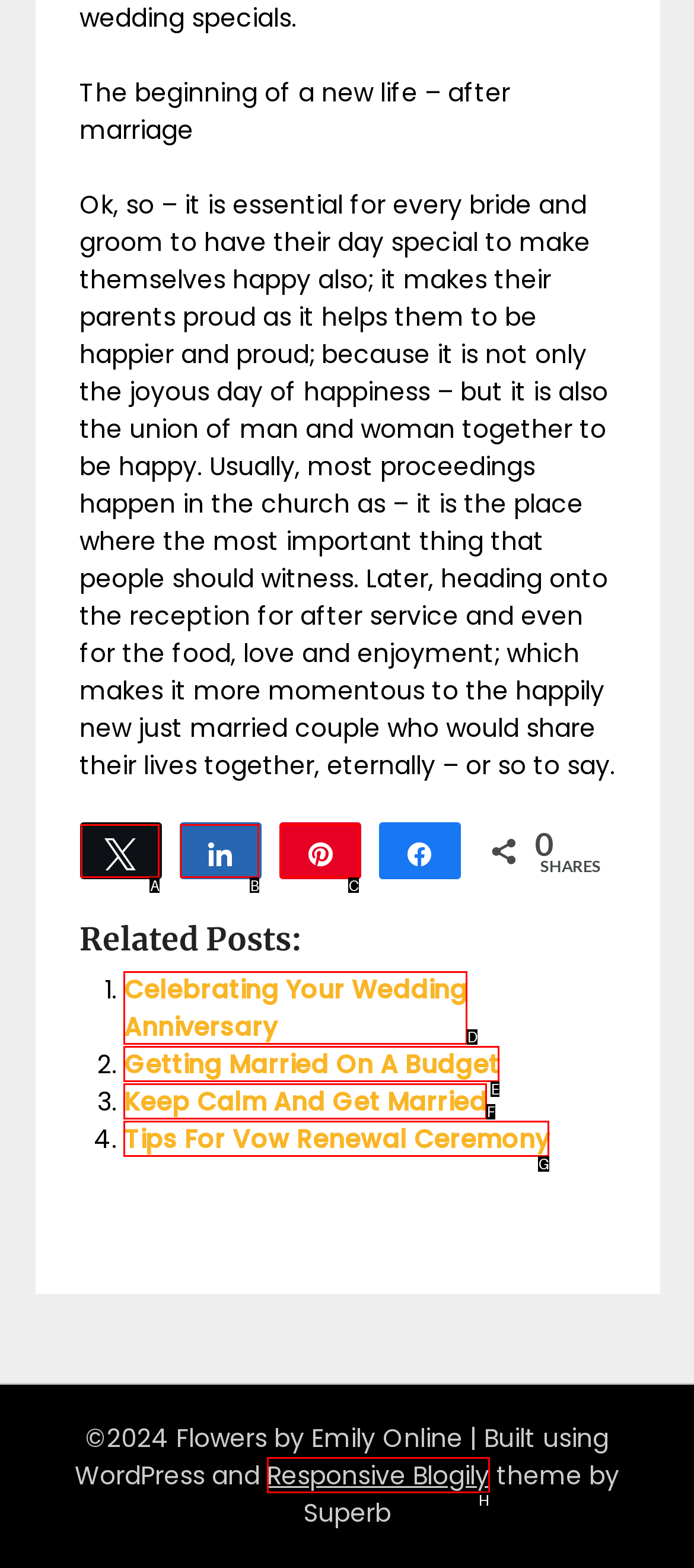Based on the element description: Responsive Blogily, choose the HTML element that matches best. Provide the letter of your selected option.

H